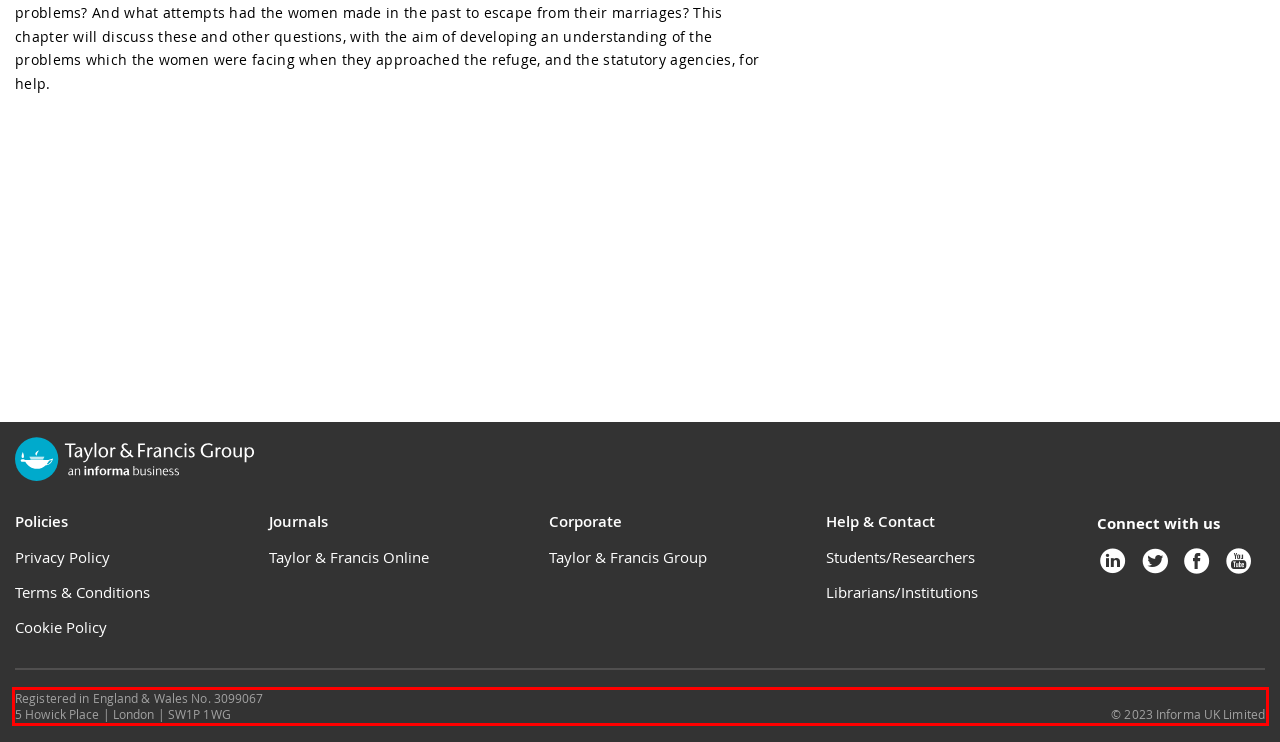Please recognize and transcribe the text located inside the red bounding box in the webpage image.

Registered in England & Wales No. 3099067 5 Howick Place | London | SW1P 1WG © 2023 Informa UK Limited